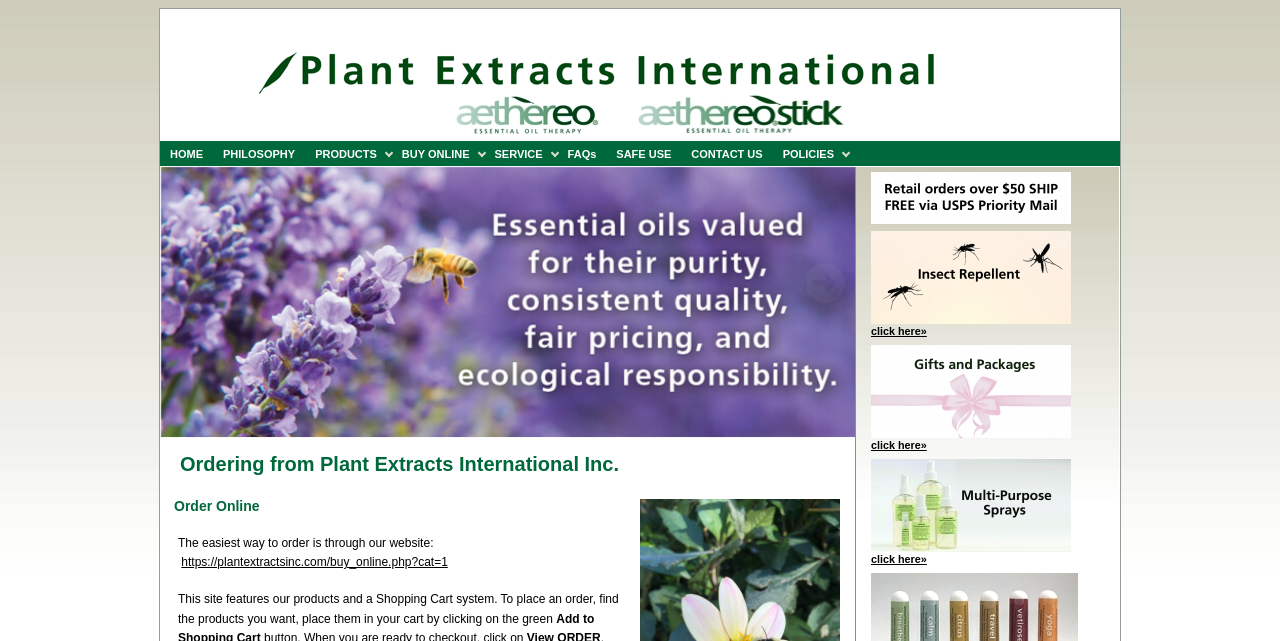What is the image on the webpage?
Using the image as a reference, answer the question in detail.

The image is described as 'Rusty patch bumblebee on dahlia.jpg' and is located below the heading 'Ordering from Plant Extracts International Inc.'.